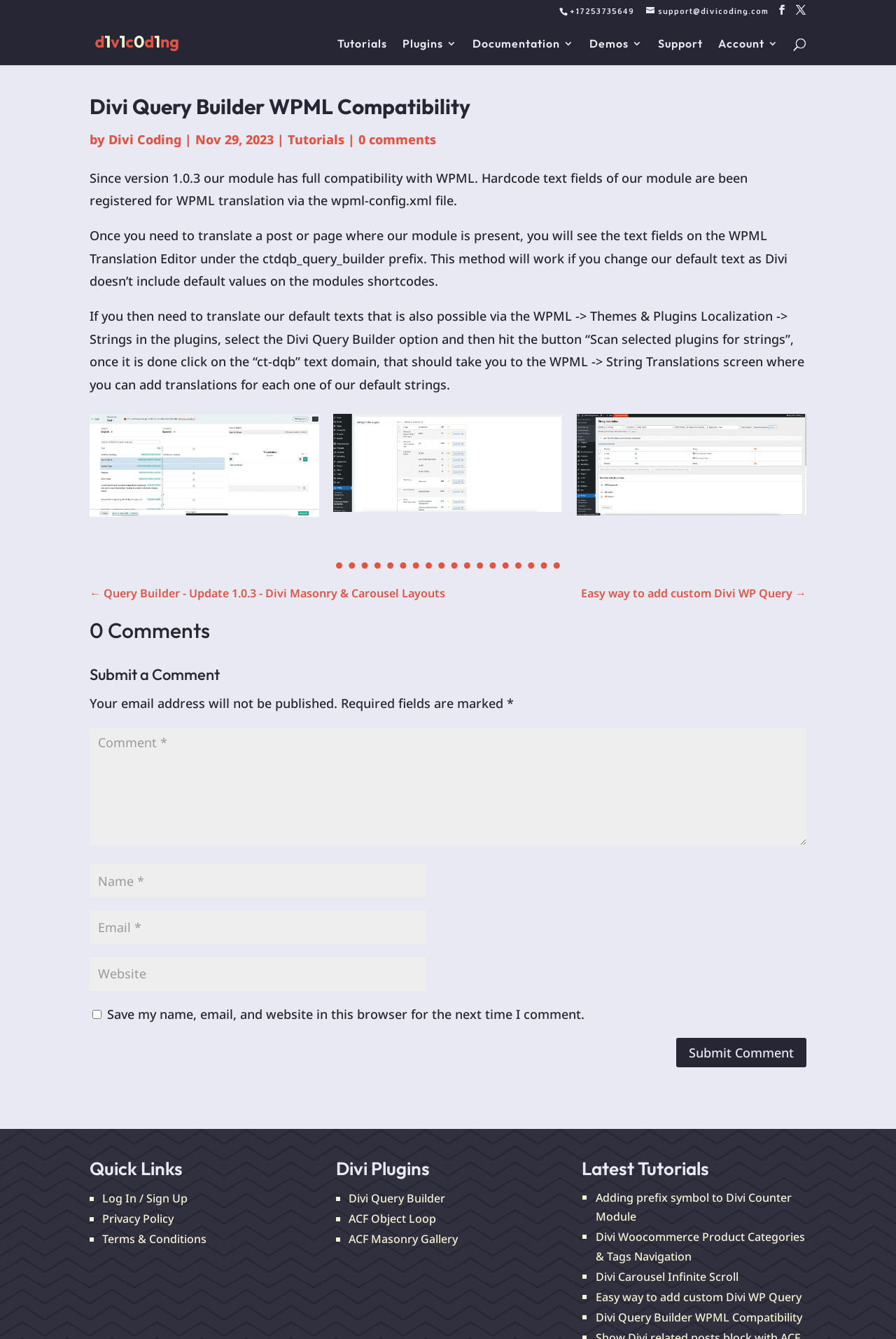Mark the bounding box of the element that matches the following description: "Divi Query Builder WPML Compatibility".

[0.665, 0.978, 0.895, 0.99]